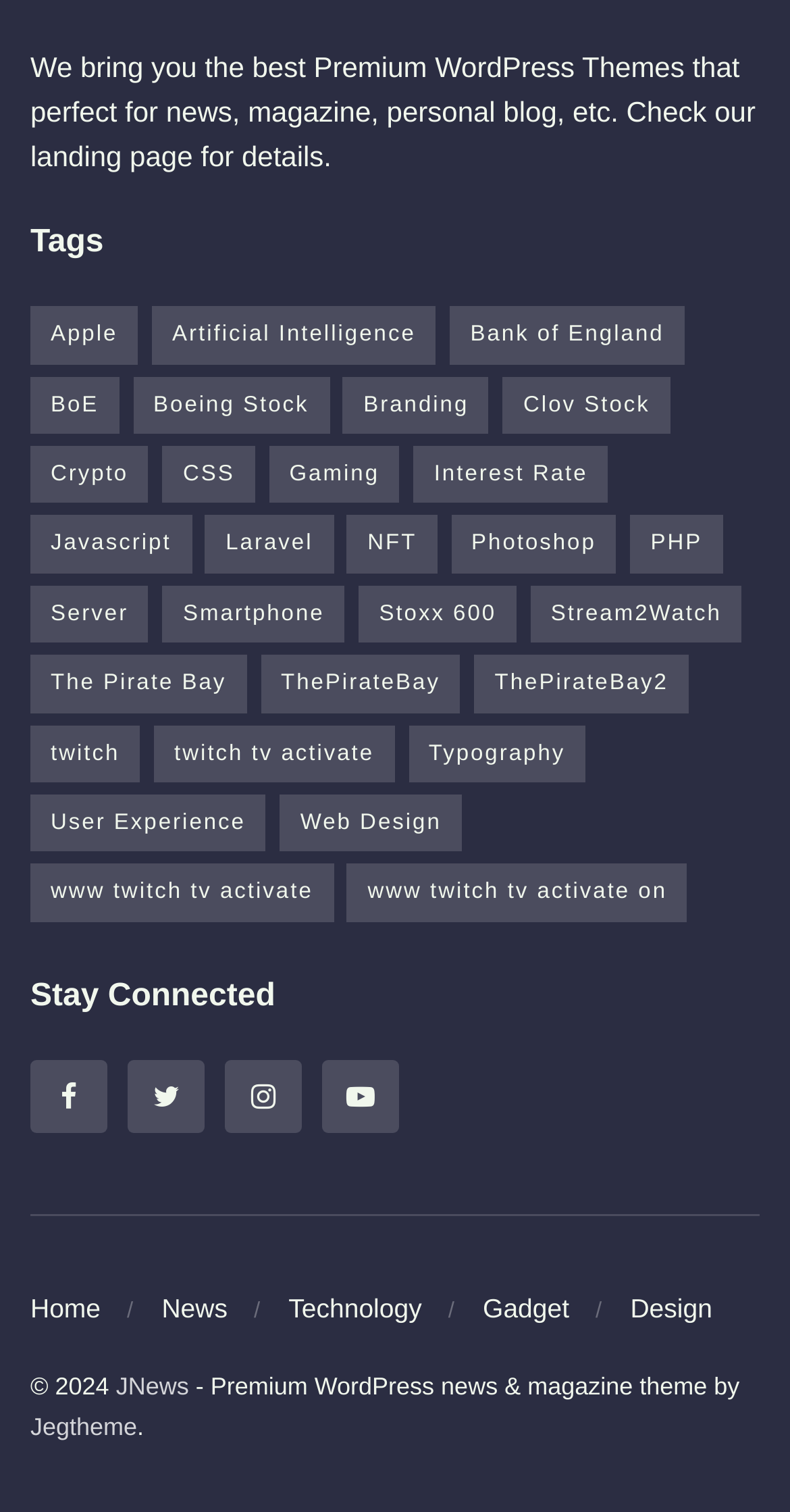Locate the bounding box coordinates of the element's region that should be clicked to carry out the following instruction: "Click on the 'Apple' tag". The coordinates need to be four float numbers between 0 and 1, i.e., [left, top, right, bottom].

[0.038, 0.203, 0.175, 0.241]